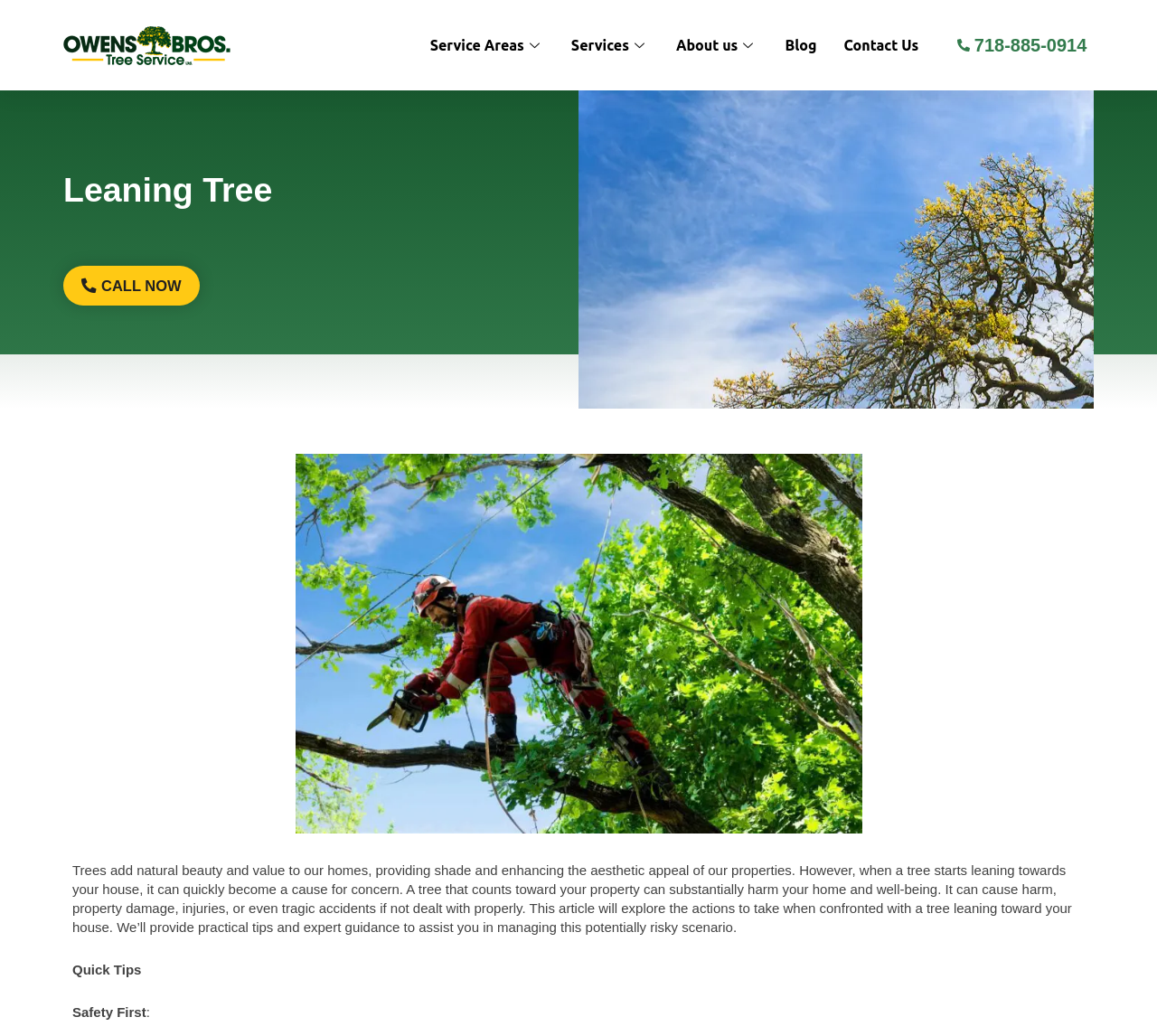Locate the bounding box coordinates of the area to click to fulfill this instruction: "Click CALL NOW". The bounding box should be presented as four float numbers between 0 and 1, in the order [left, top, right, bottom].

[0.055, 0.257, 0.172, 0.295]